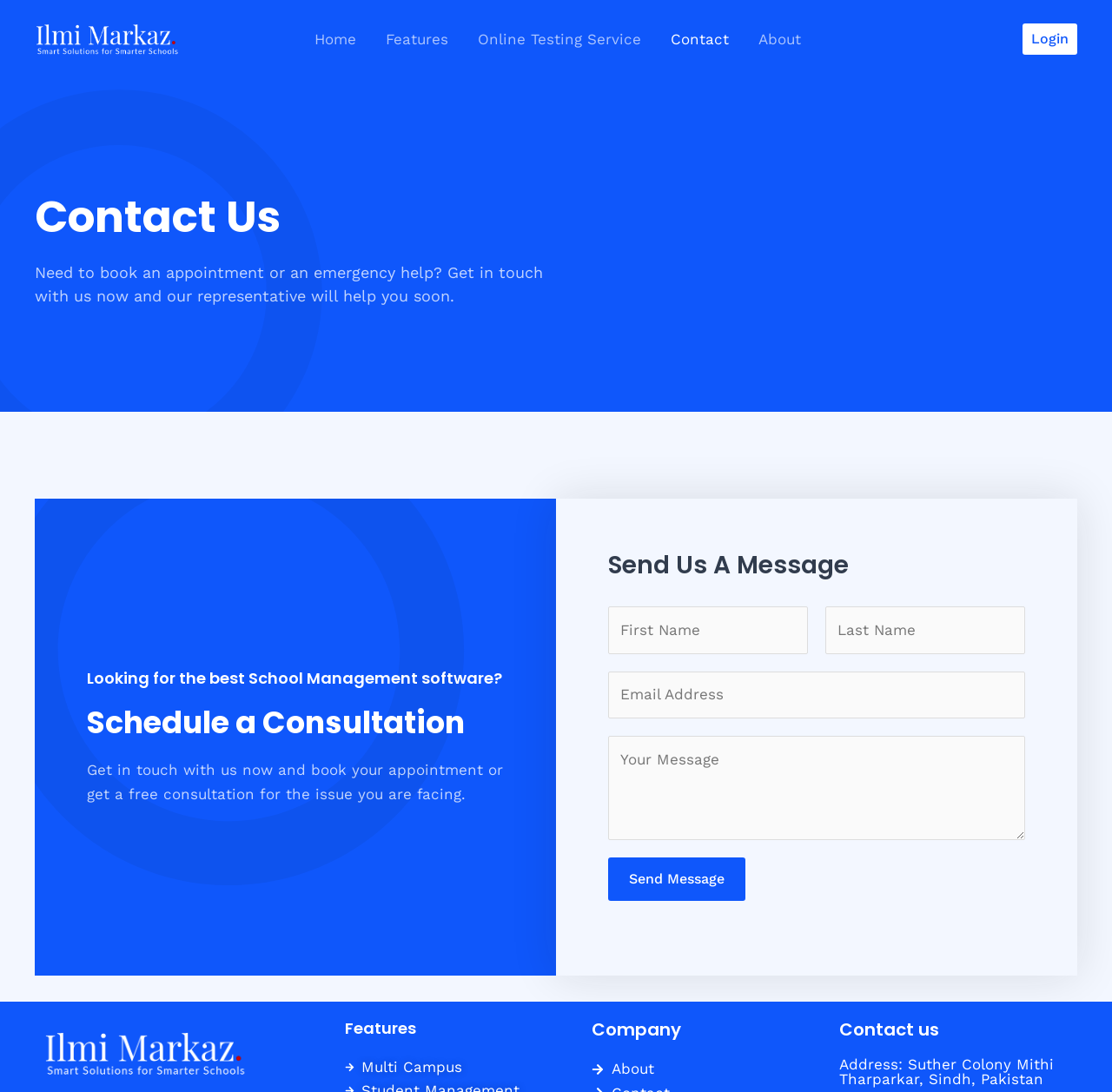Determine the bounding box coordinates for the UI element with the following description: "Send Message". The coordinates should be four float numbers between 0 and 1, represented as [left, top, right, bottom].

[0.547, 0.785, 0.67, 0.825]